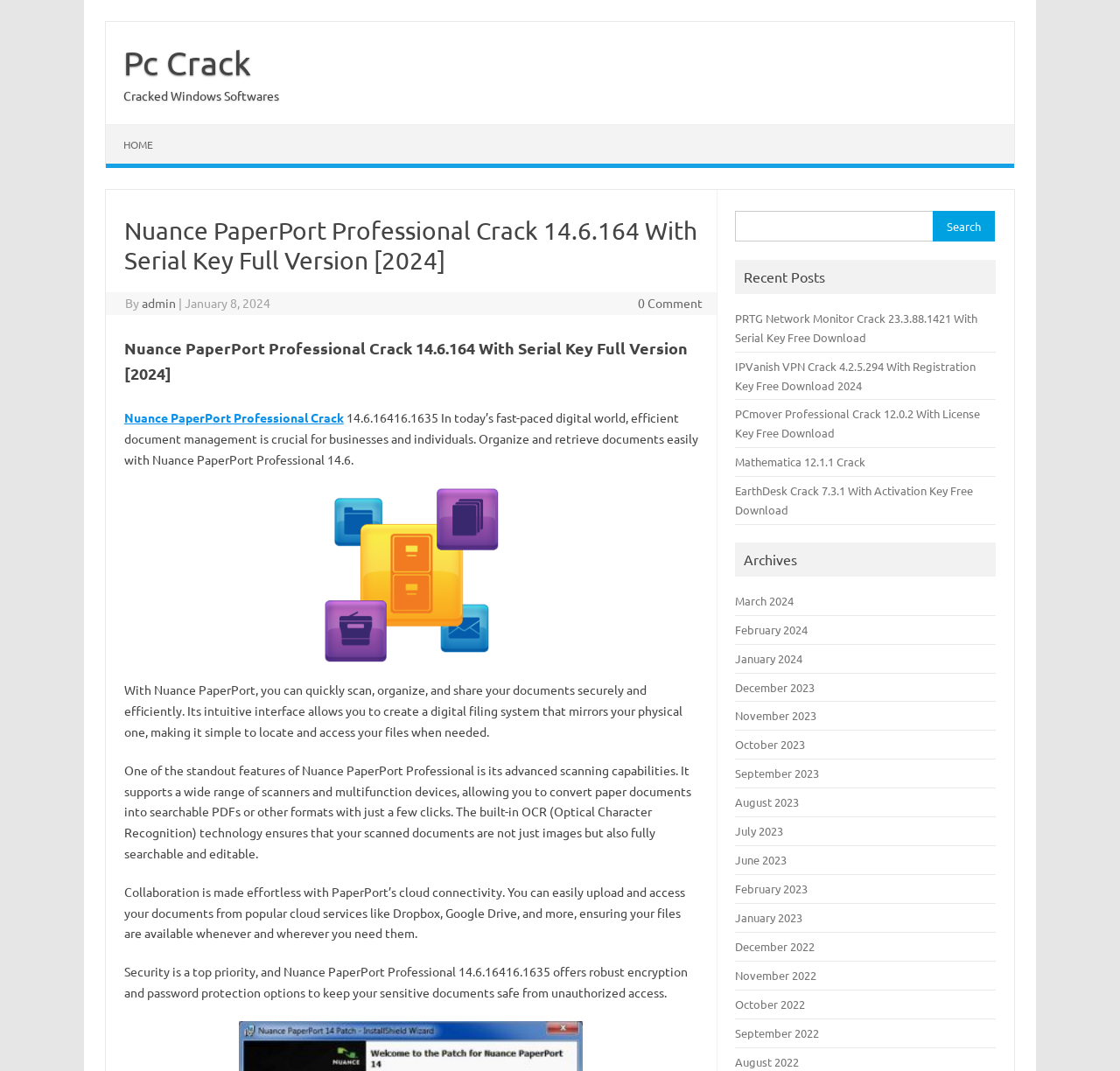What is the purpose of Nuance PaperPort?
Please provide a comprehensive answer based on the contents of the image.

I deduced this answer by reading the text 'In today’s fast-paced digital world, efficient document management is crucial for businesses and individuals. Organize and retrieve documents easily with Nuance PaperPort Professional 14.6.', which implies that Nuance PaperPort is a software designed for document management.